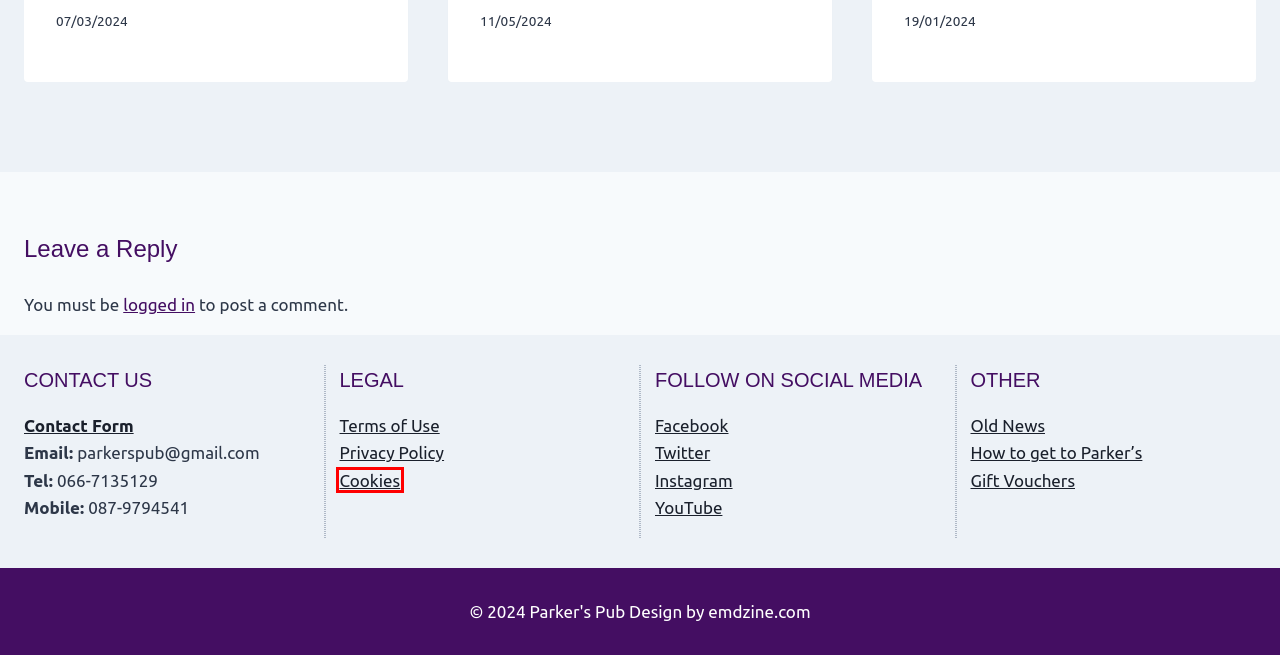You have a screenshot of a webpage where a red bounding box highlights a specific UI element. Identify the description that best matches the resulting webpage after the highlighted element is clicked. The choices are:
A. Contact Us - Parker's Pub
B. Parker's Gift Voucher - Parker's Pub
C. Weekly Notes 17/5/2023 - Parker's Pub
D. Weekly Notes 3/4/2024 - Parker's Pub
E. Log In ‹ Parker's Pub — WordPress
F. Terms of Use - Parker's Pub
G. Cart - Parker's Pub
H. Cookie Policy - Parker's Pub

H